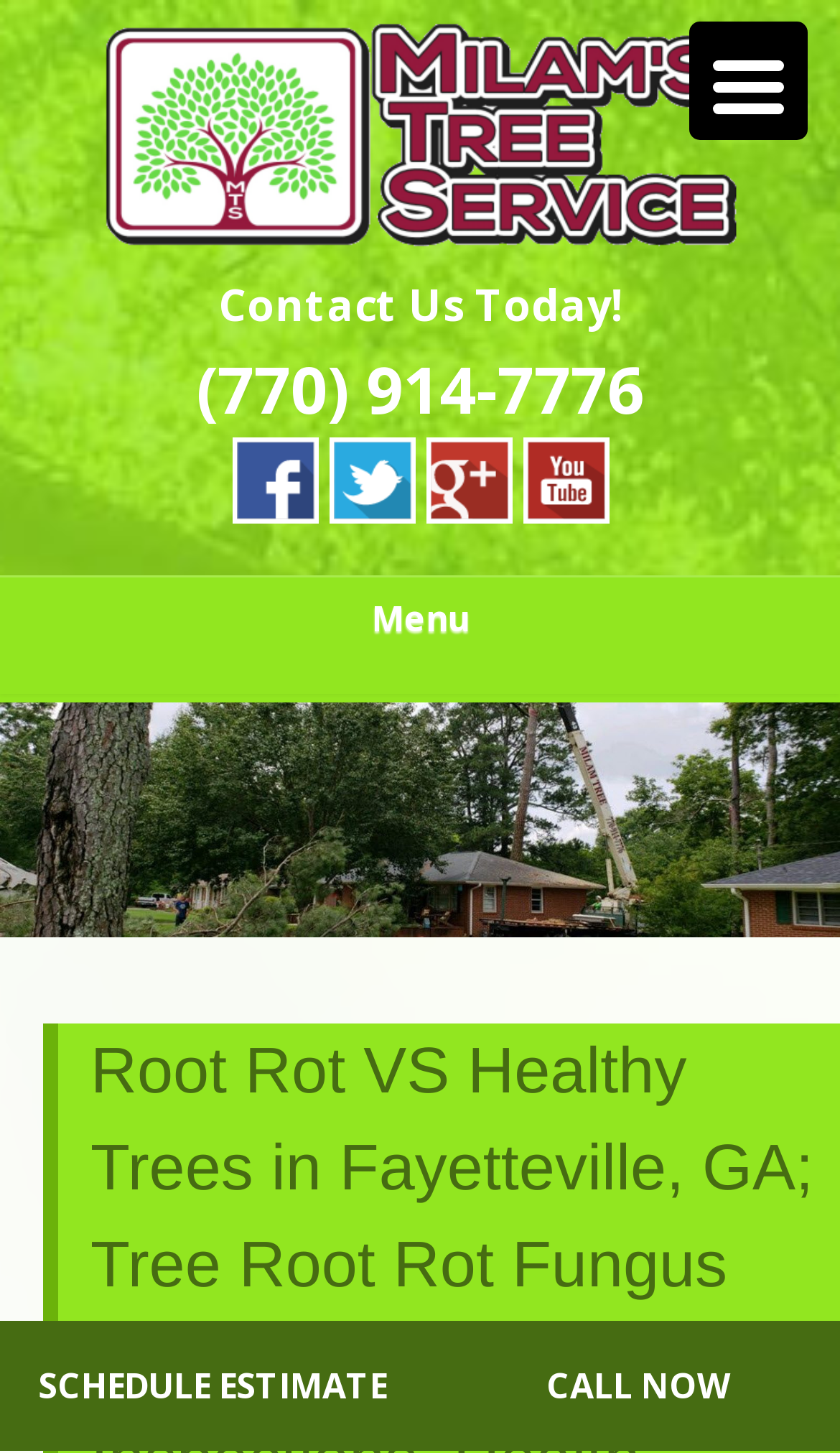Pinpoint the bounding box coordinates of the area that should be clicked to complete the following instruction: "Follow Milam Tree Services on Facebook". The coordinates must be given as four float numbers between 0 and 1, i.e., [left, top, right, bottom].

[0.276, 0.329, 0.378, 0.369]